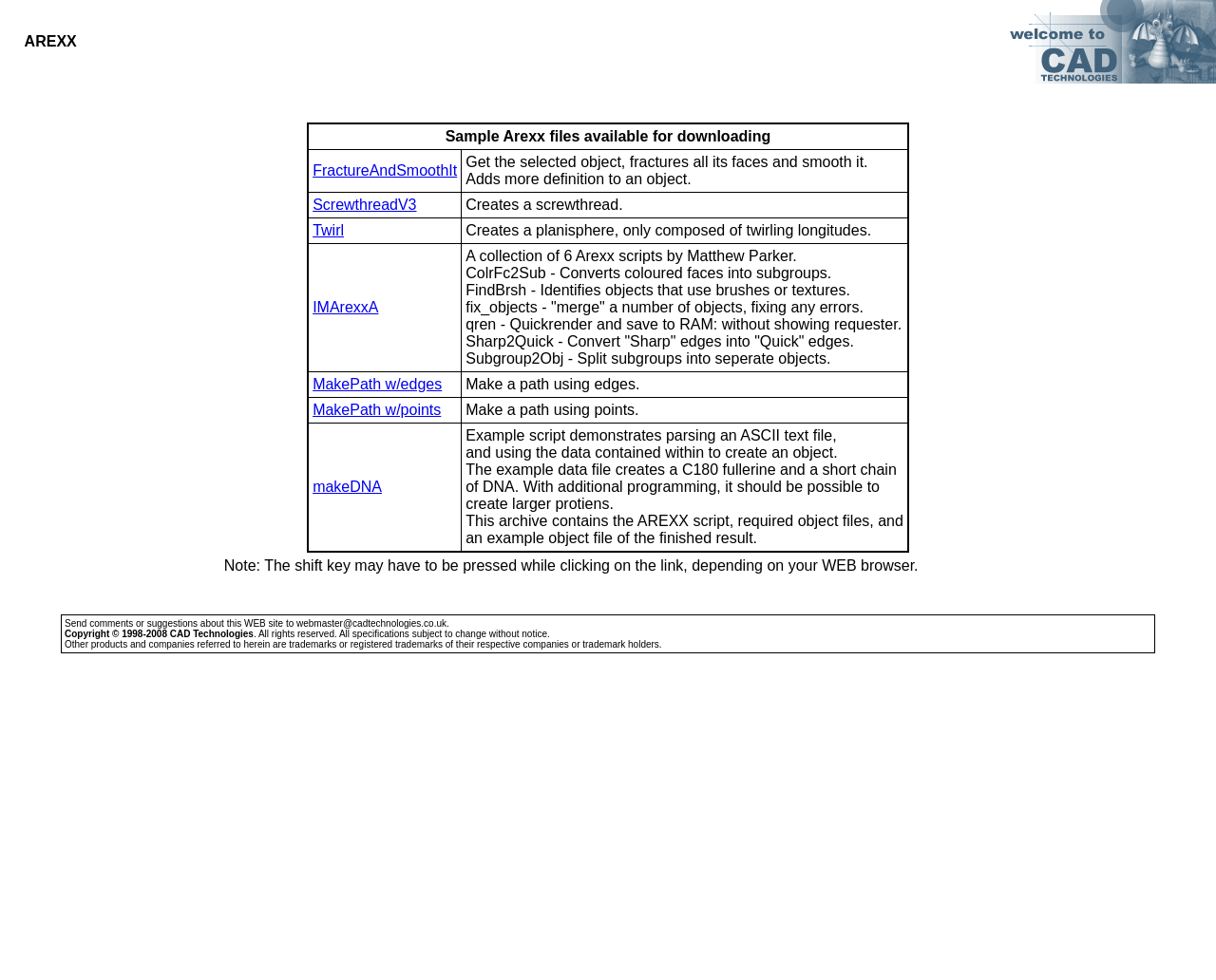Please give a concise answer to this question using a single word or phrase: 
What is the purpose of the qren script?

Quickrender and save to RAM